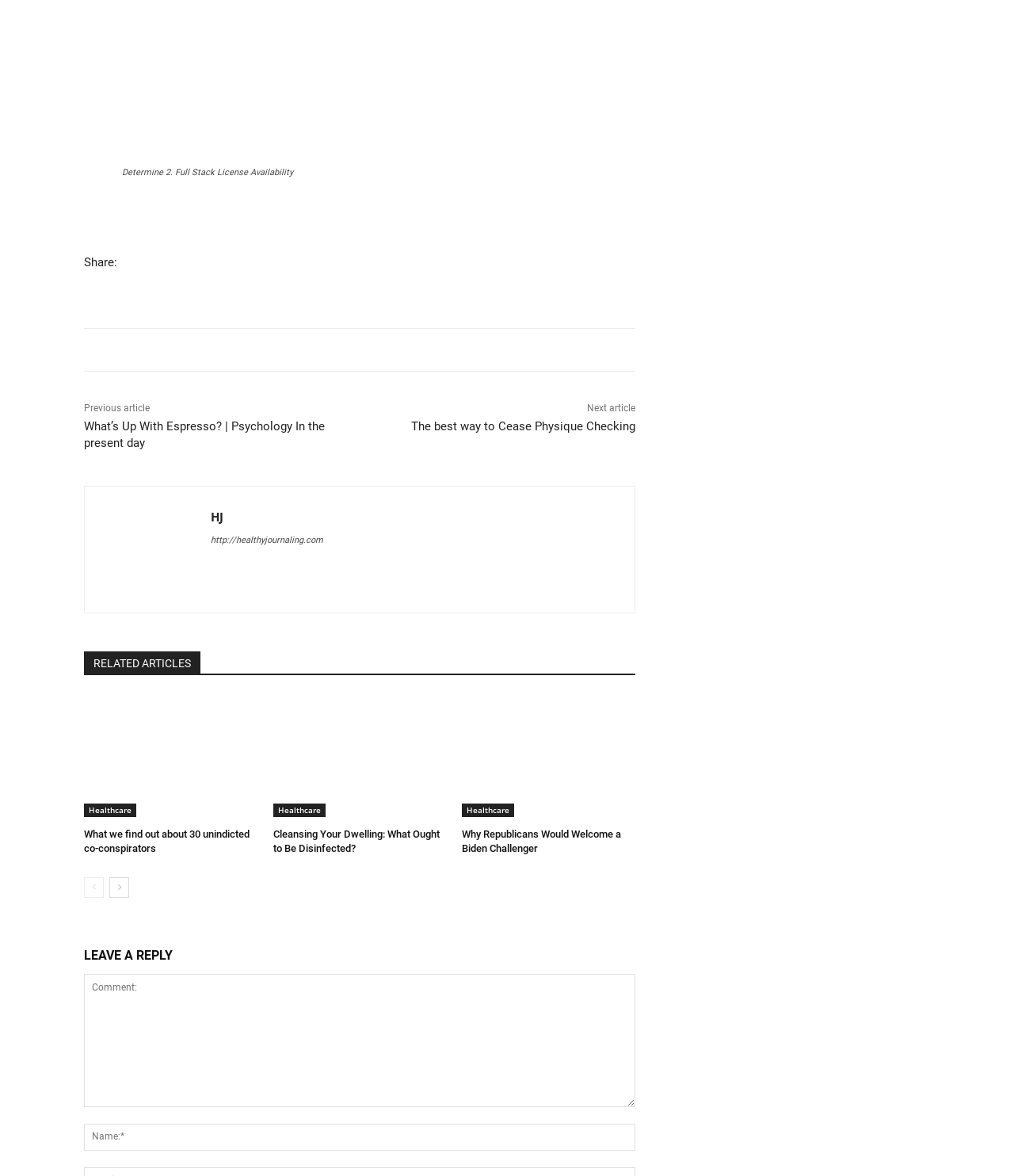Locate the bounding box coordinates of the clickable part needed for the task: "Enter a comment in the 'Comment:' textbox".

[0.083, 0.828, 0.627, 0.941]